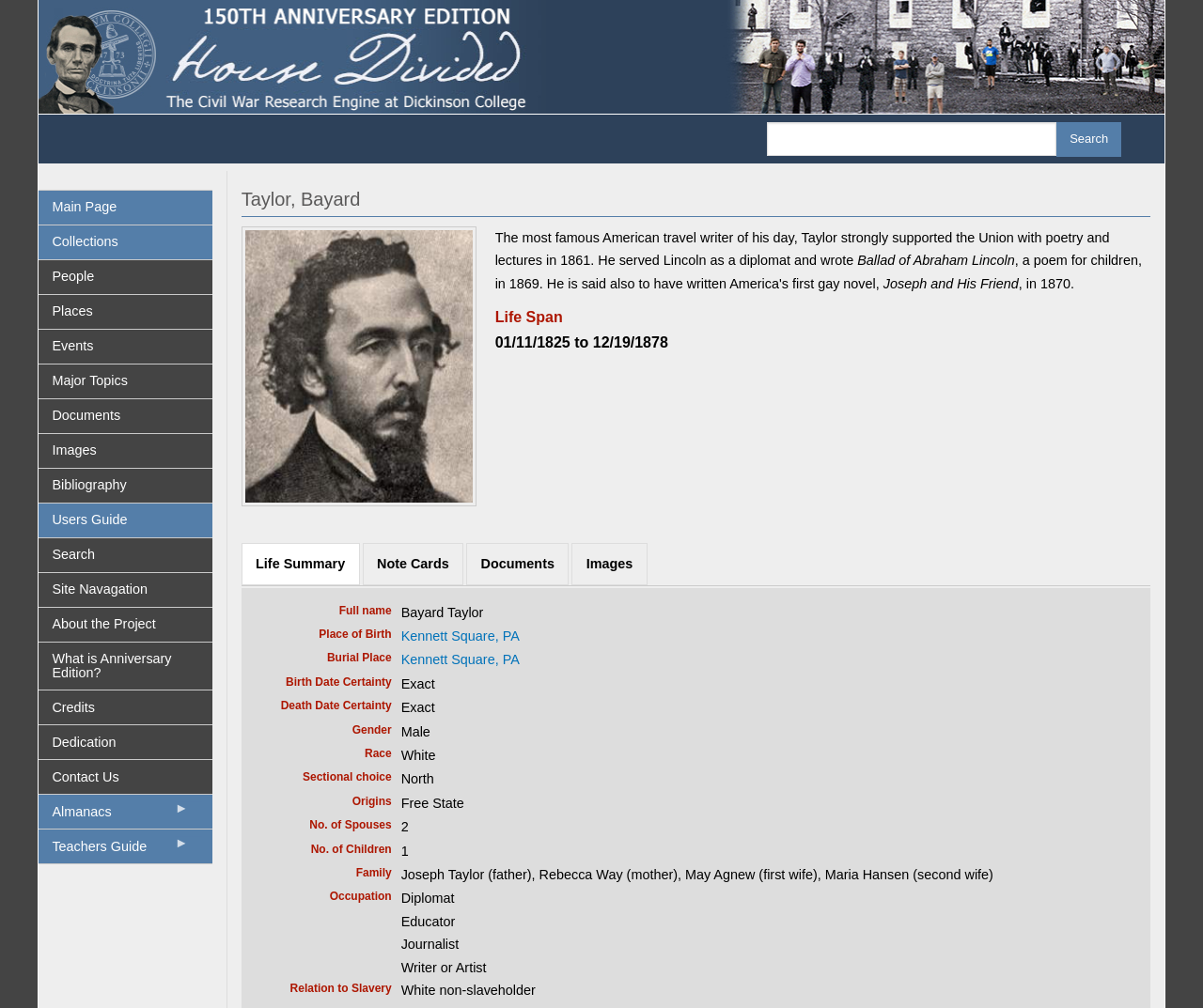Can you determine the bounding box coordinates of the area that needs to be clicked to fulfill the following instruction: "Explore documents"?

[0.388, 0.54, 0.472, 0.579]